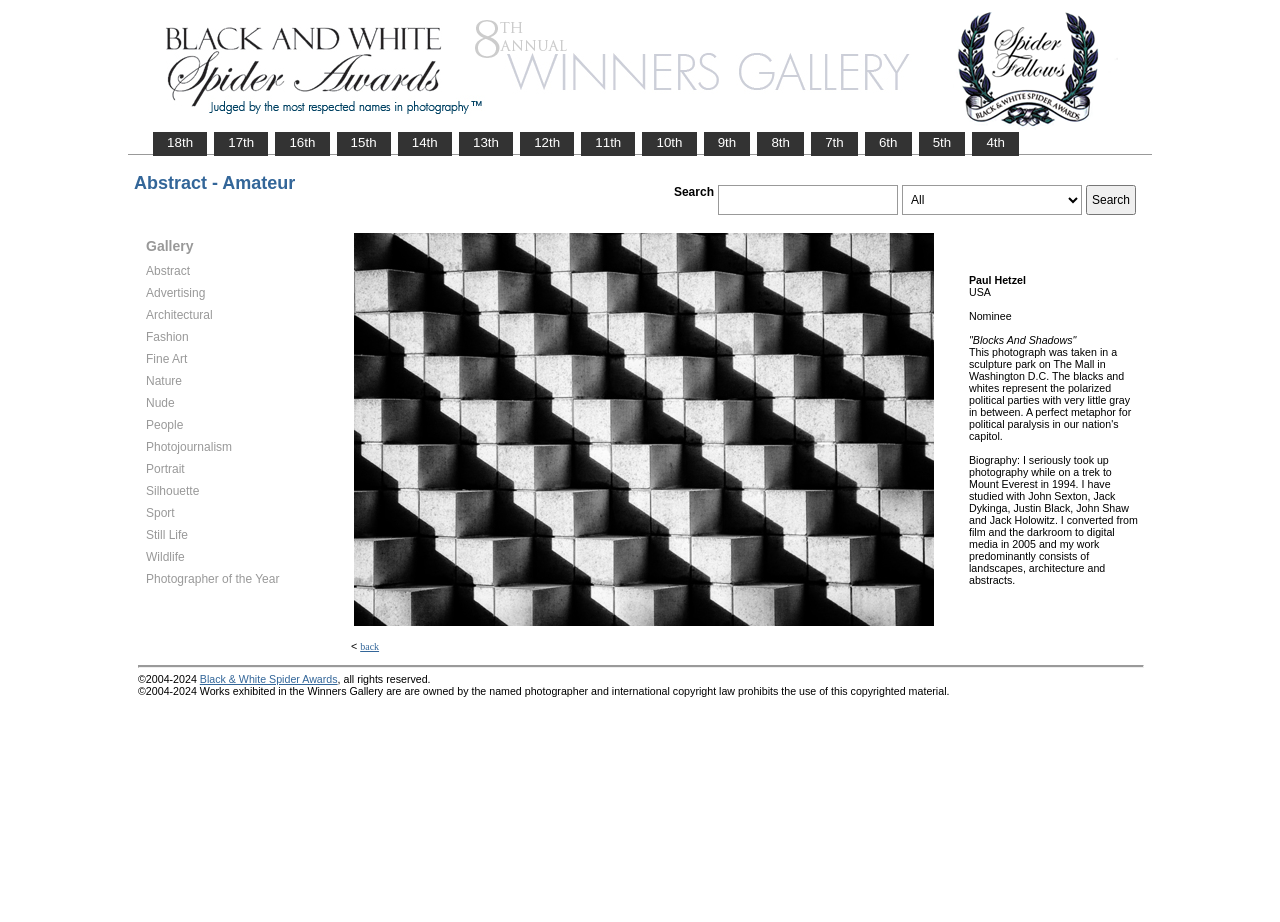Kindly determine the bounding box coordinates for the area that needs to be clicked to execute this instruction: "click the Search button".

[0.848, 0.201, 0.888, 0.233]